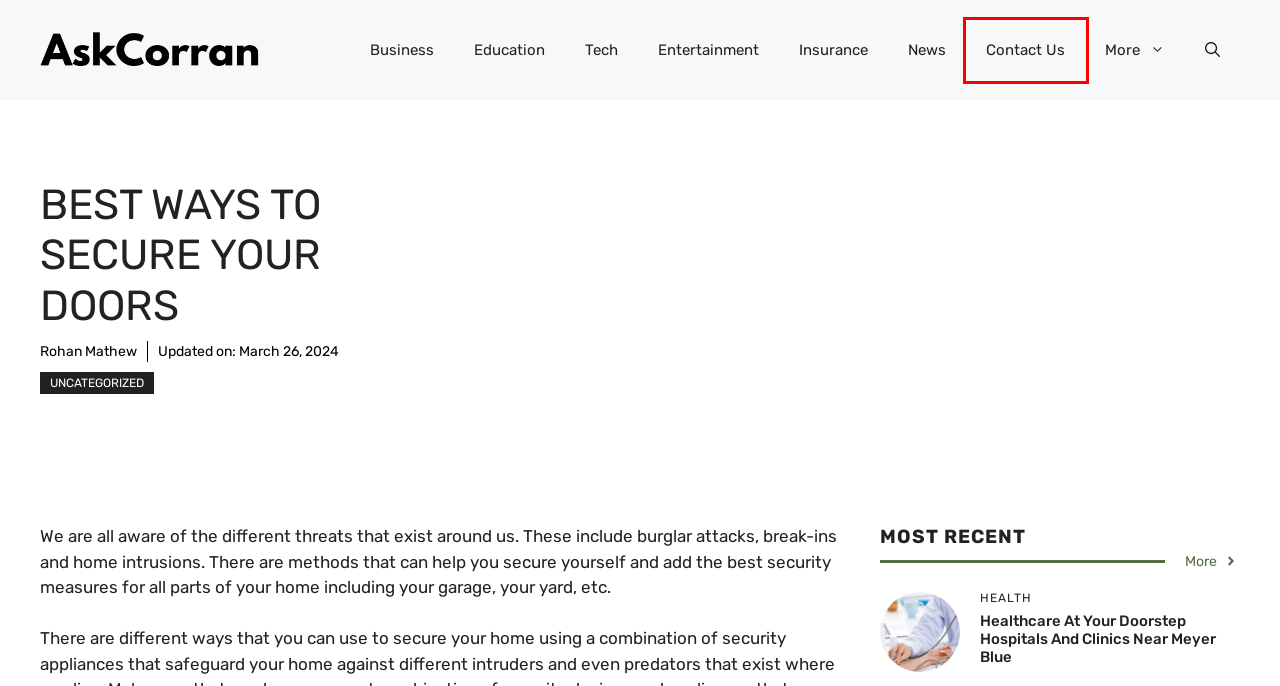Consider the screenshot of a webpage with a red bounding box and select the webpage description that best describes the new page that appears after clicking the element inside the red box. Here are the candidates:
A. Uncategorized - Askcorran
B. Contact Us - Askcorran
C. Education - Askcorran
D. Business - Askcorran
E. Entertainment - Askcorran
F. Tech - Askcorran
G. Rohan Mathew - Askcorran
H. More - Askcorran

B